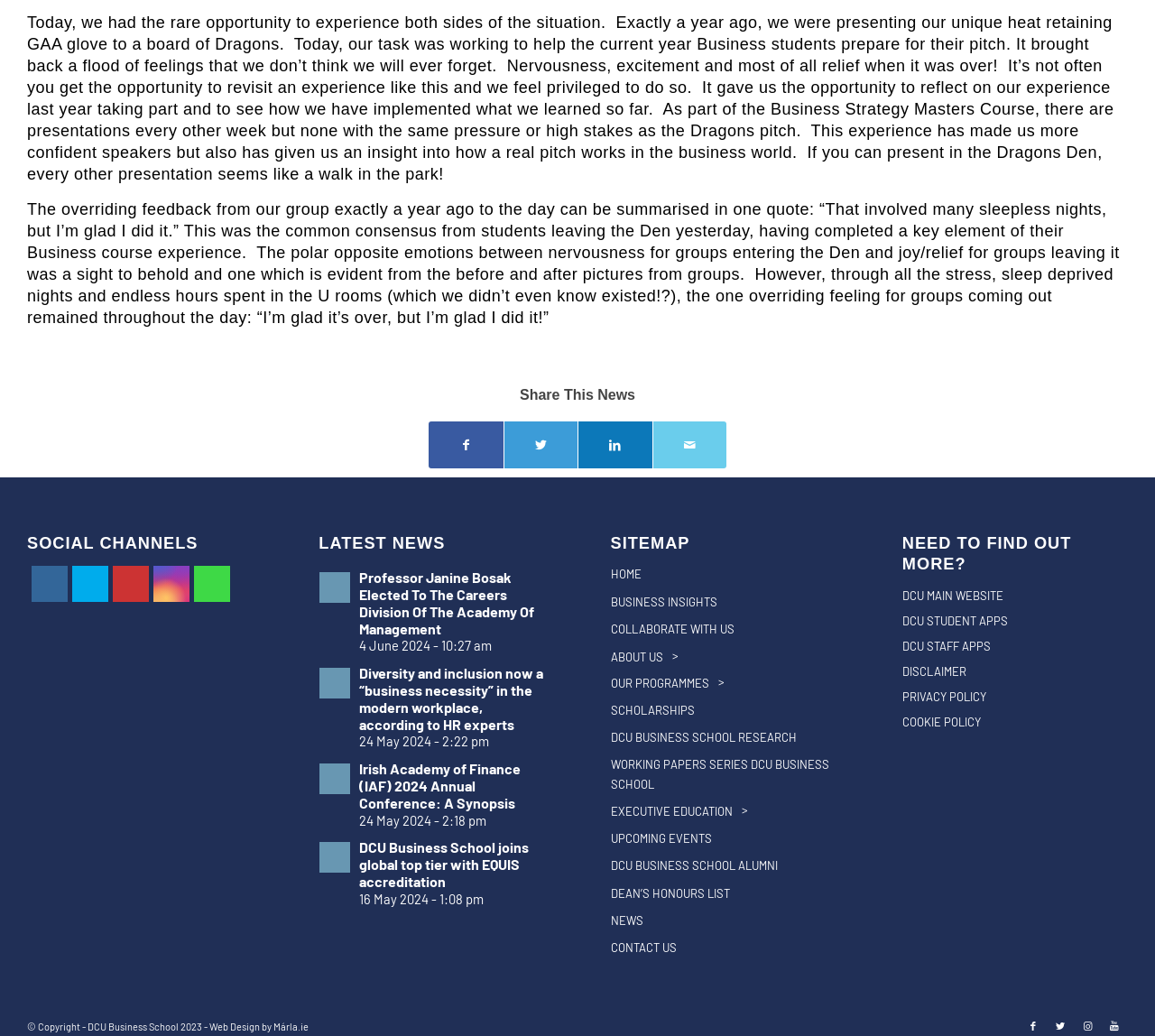Identify the bounding box coordinates necessary to click and complete the given instruction: "Visit the DCU Business School Facebook page".

[0.027, 0.546, 0.059, 0.581]